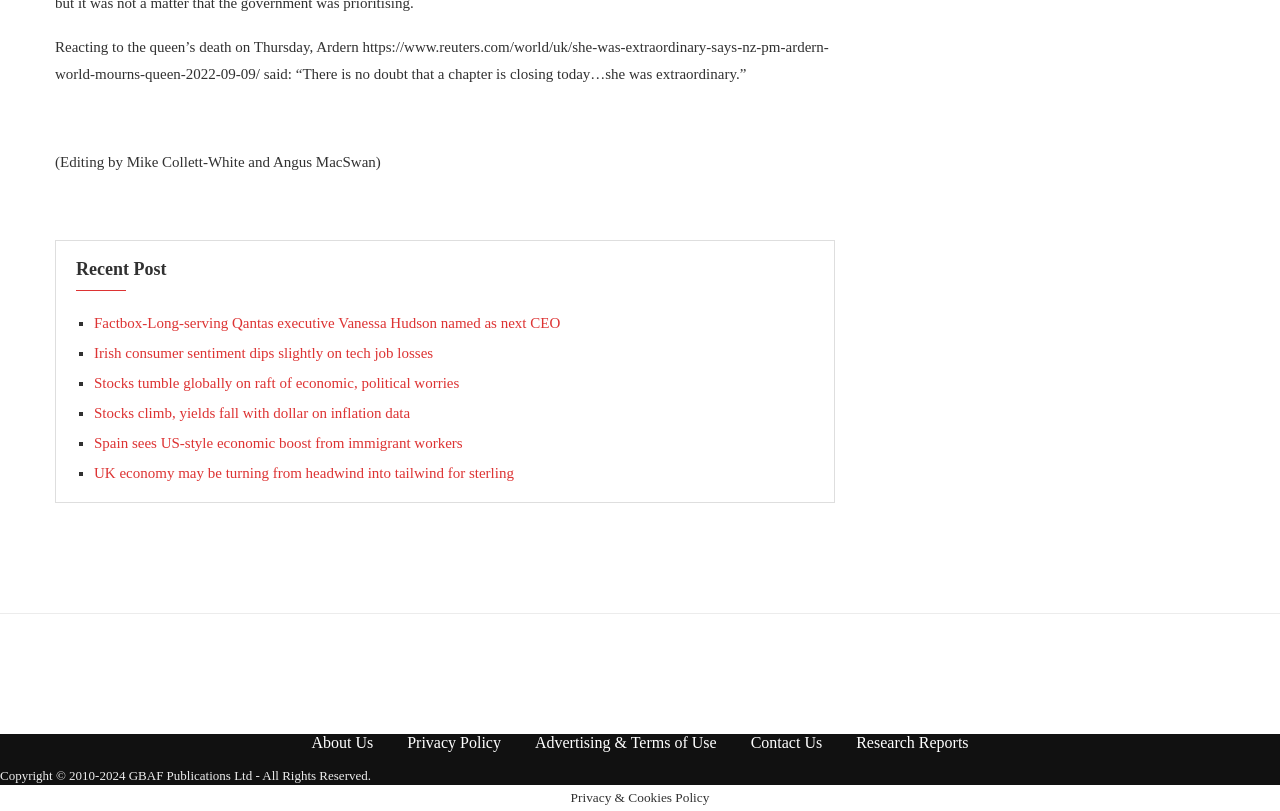Identify the bounding box coordinates of the element that should be clicked to fulfill this task: "View all Dark Skies posts". The coordinates should be provided as four float numbers between 0 and 1, i.e., [left, top, right, bottom].

None